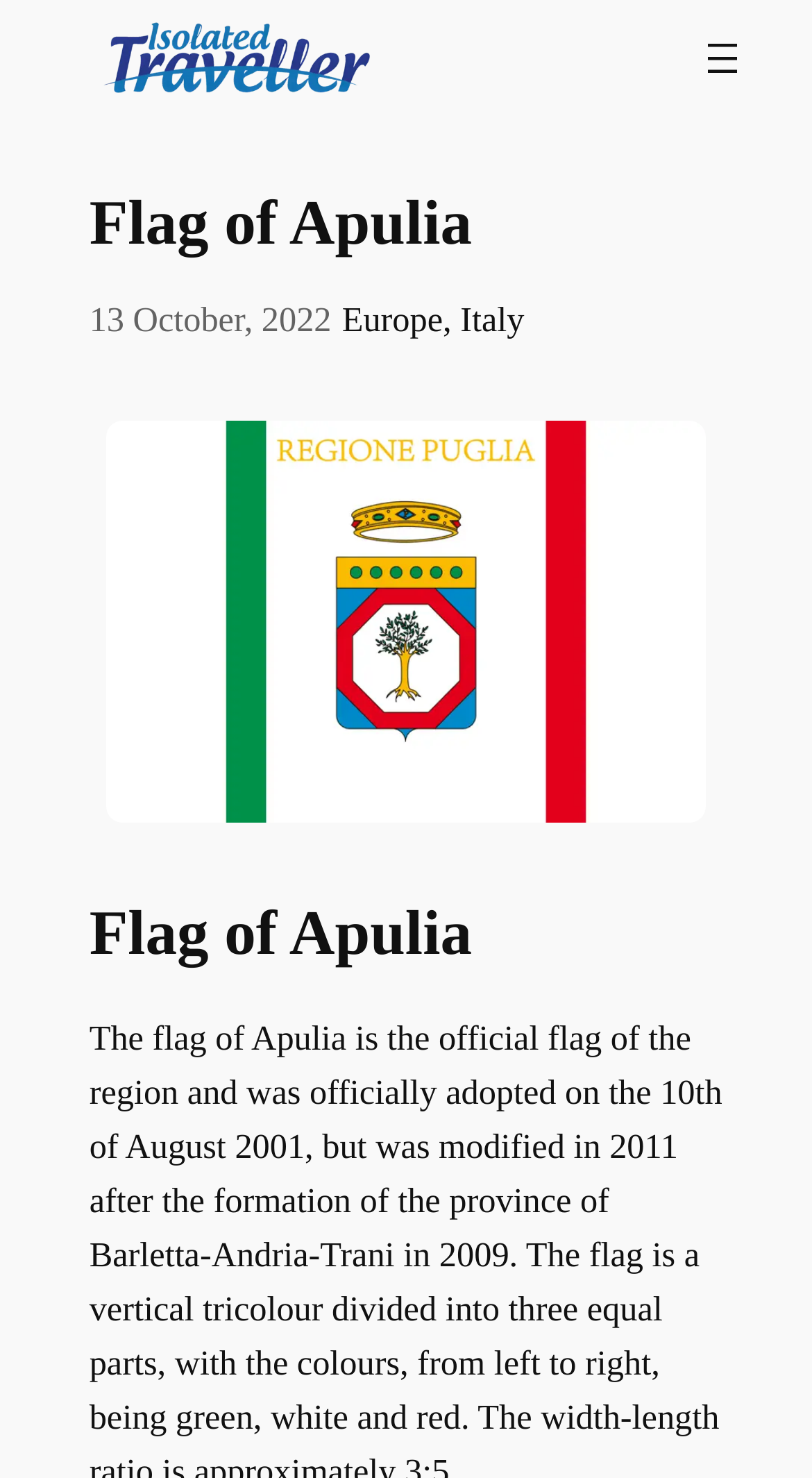What is the position of the flag image on the webpage?
We need a detailed and meticulous answer to the question.

The answer can be obtained by comparing the y1, y2 coordinates of the flag image and the navigation menu. Since the y1, y2 coordinates of the flag image [0.13, 0.285, 0.87, 0.557] are greater than those of the navigation menu [0.858, 0.022, 0.92, 0.056], the flag image is positioned below the navigation menu.